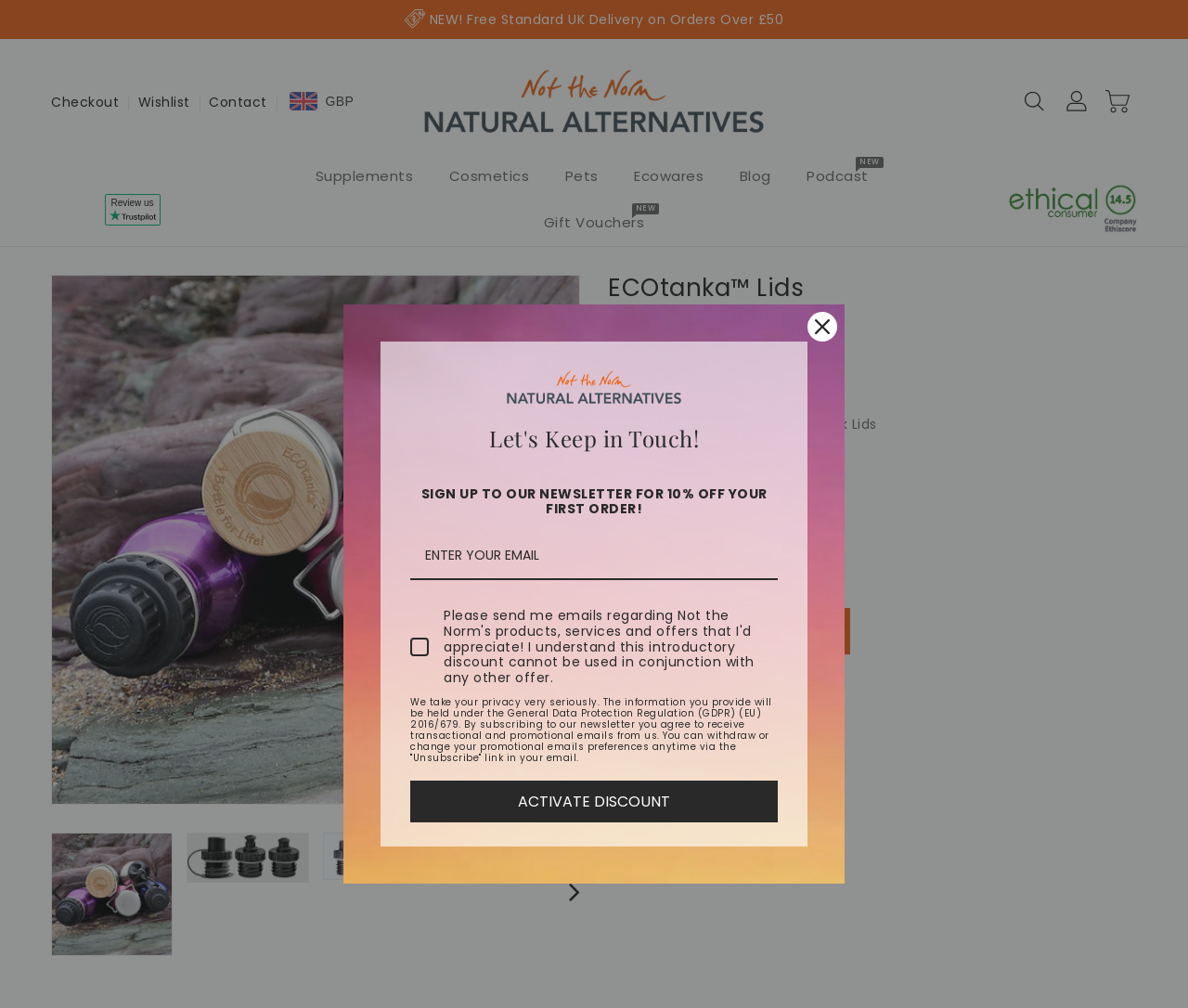How many images of ECOtanka Lids are there?
Please provide a comprehensive answer based on the contents of the image.

I counted the images of ECOtanka Lids on the webpage and found six images with the same description 'ECOtanka Lids, reusable'.